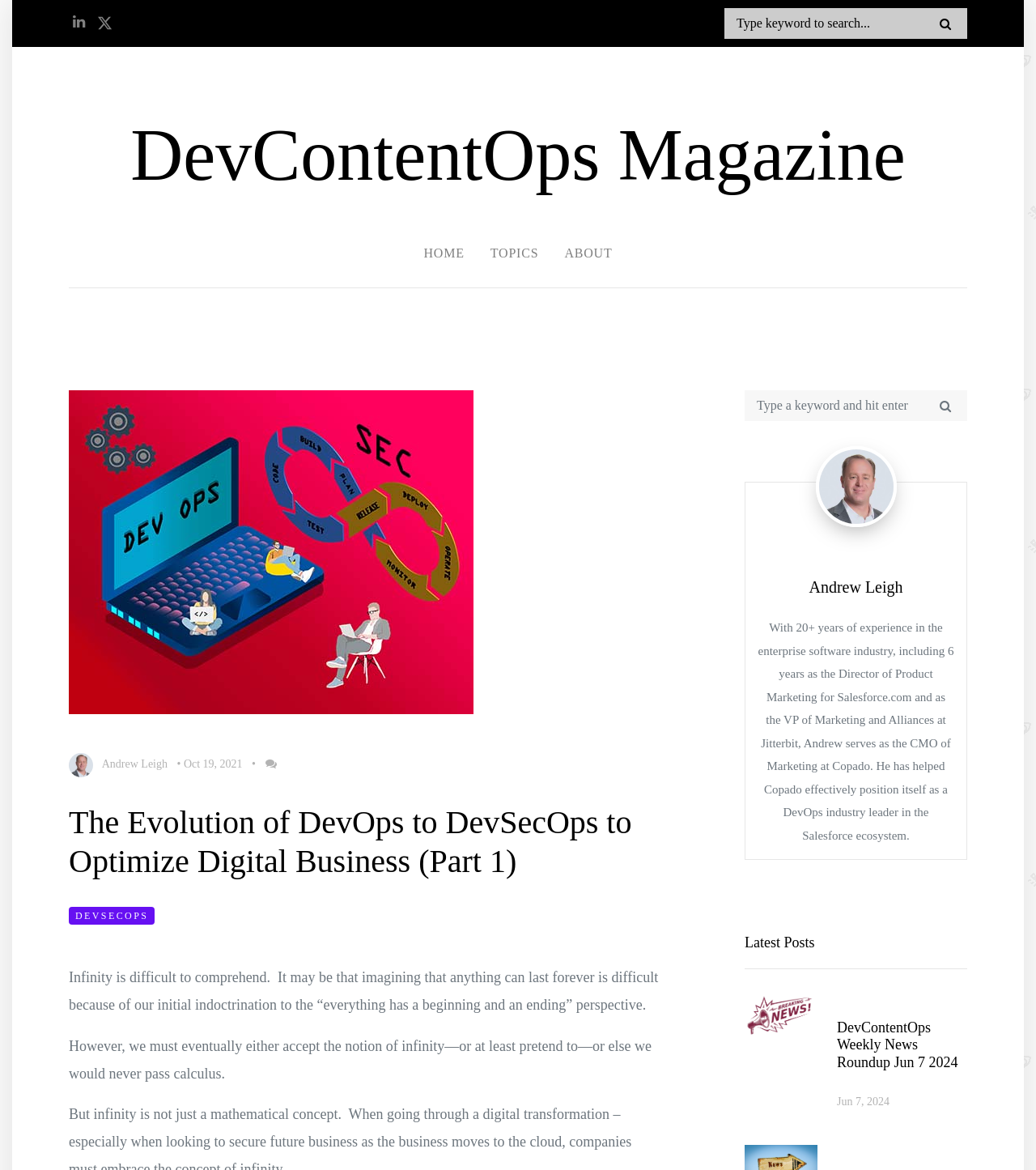Please identify the bounding box coordinates of the element on the webpage that should be clicked to follow this instruction: "Read the latest post". The bounding box coordinates should be given as four float numbers between 0 and 1, formatted as [left, top, right, bottom].

[0.719, 0.849, 0.934, 0.951]